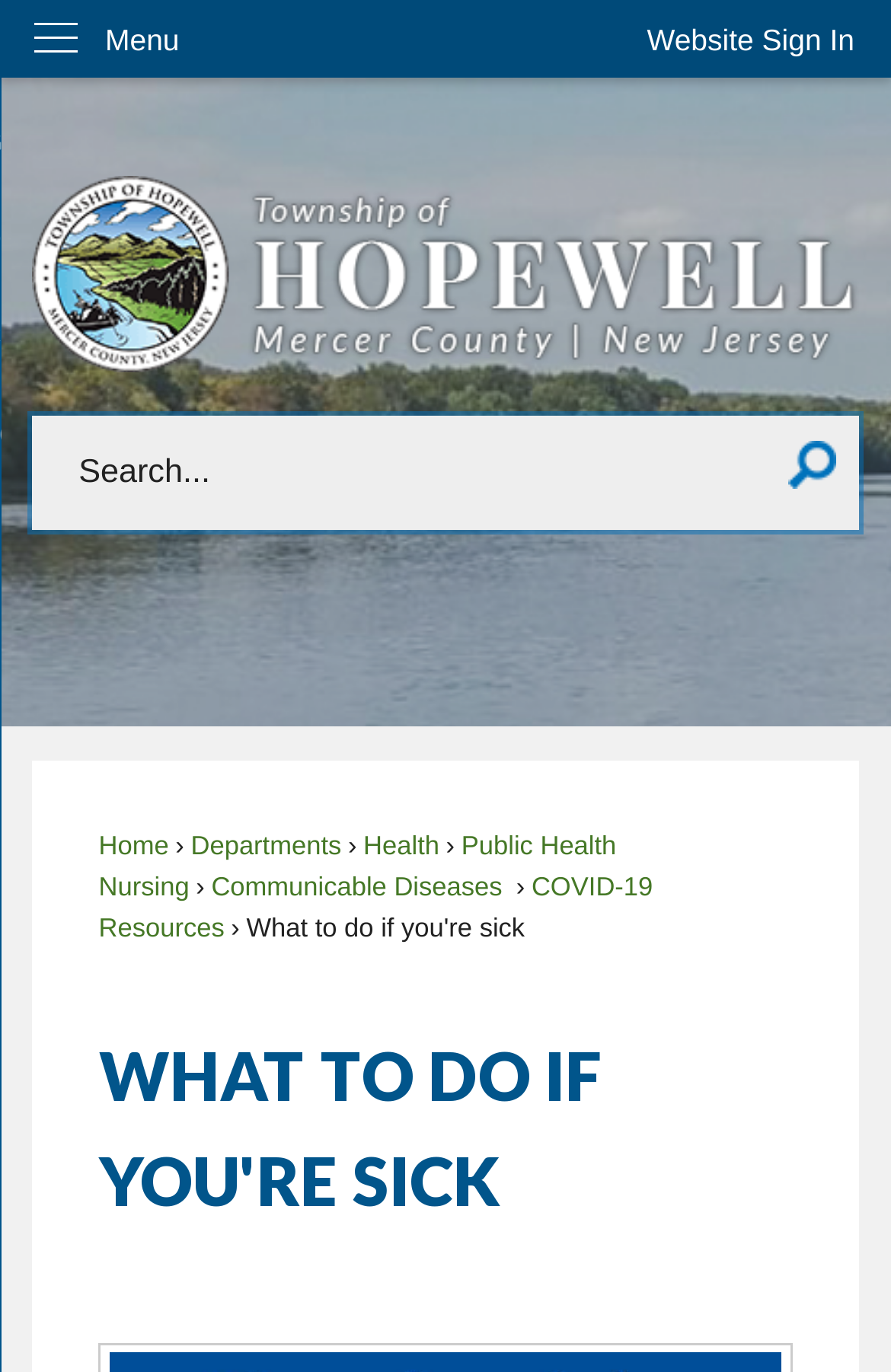Describe all significant elements and features of the webpage.

The webpage is about providing information on what to do if you're sick, specifically in Hopewell Township, NJ. At the top left corner, there is a "Skip to Main Content" link. Next to it, on the top right corner, is a "Website Sign In" button. Below the sign-in button, there is a vertical menu with the label "Menu". 

Below the menu, there is a heading "Site ID" with an associated image. To the right of the "Site ID" heading, there is a complementary section that contains a search region. The search region has a textbox labeled "Search" and a search button with an associated image. 

Below the search region, there are several links arranged horizontally, including "Home", "Departments", "Health", "Public Health Nursing", "Communicable Diseases", and "COVID-19 Resources". These links are positioned in the middle of the page. 

At the bottom of the page, there is a prominent heading "WHAT TO DO IF YOU'RE SICK", which is likely the main content of the page.